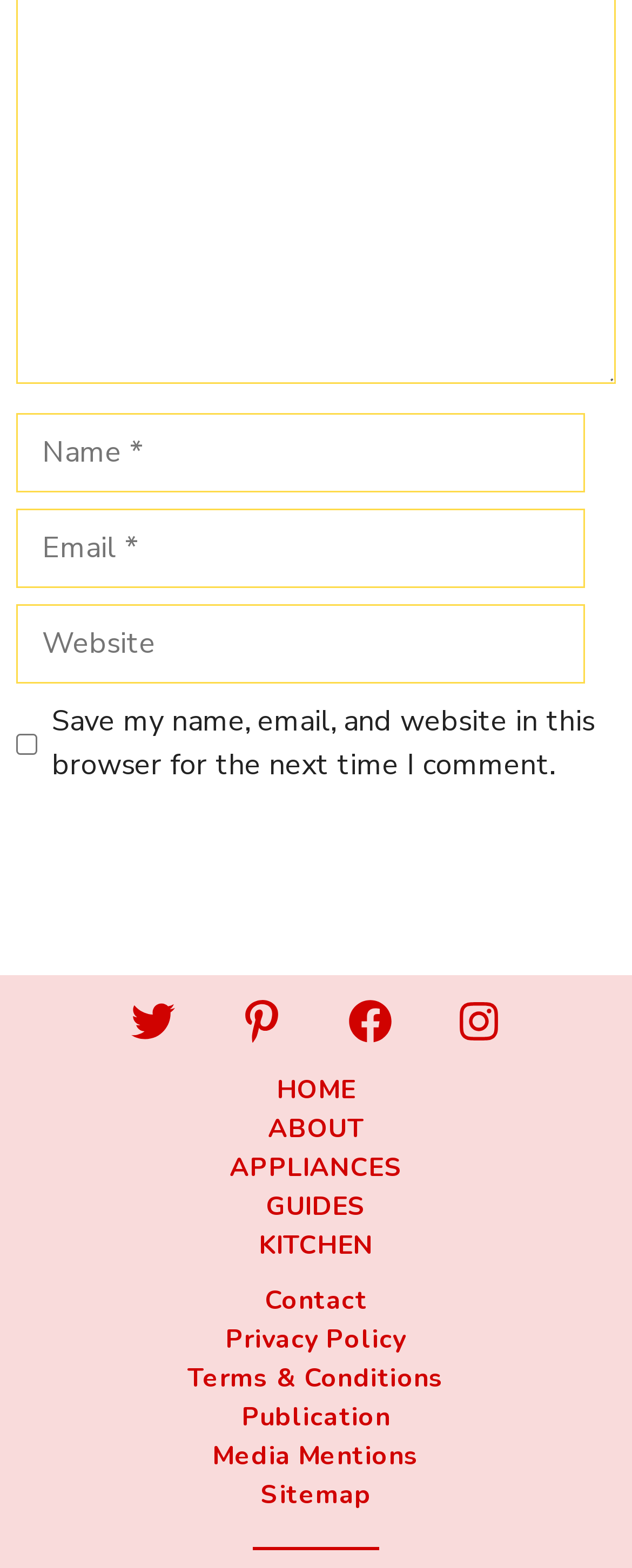What is the purpose of the checkbox?
Could you give a comprehensive explanation in response to this question?

The checkbox has a label 'Save my name, email, and website in this browser for the next time I comment.' which indicates its purpose is to save the user's comment information for future use.